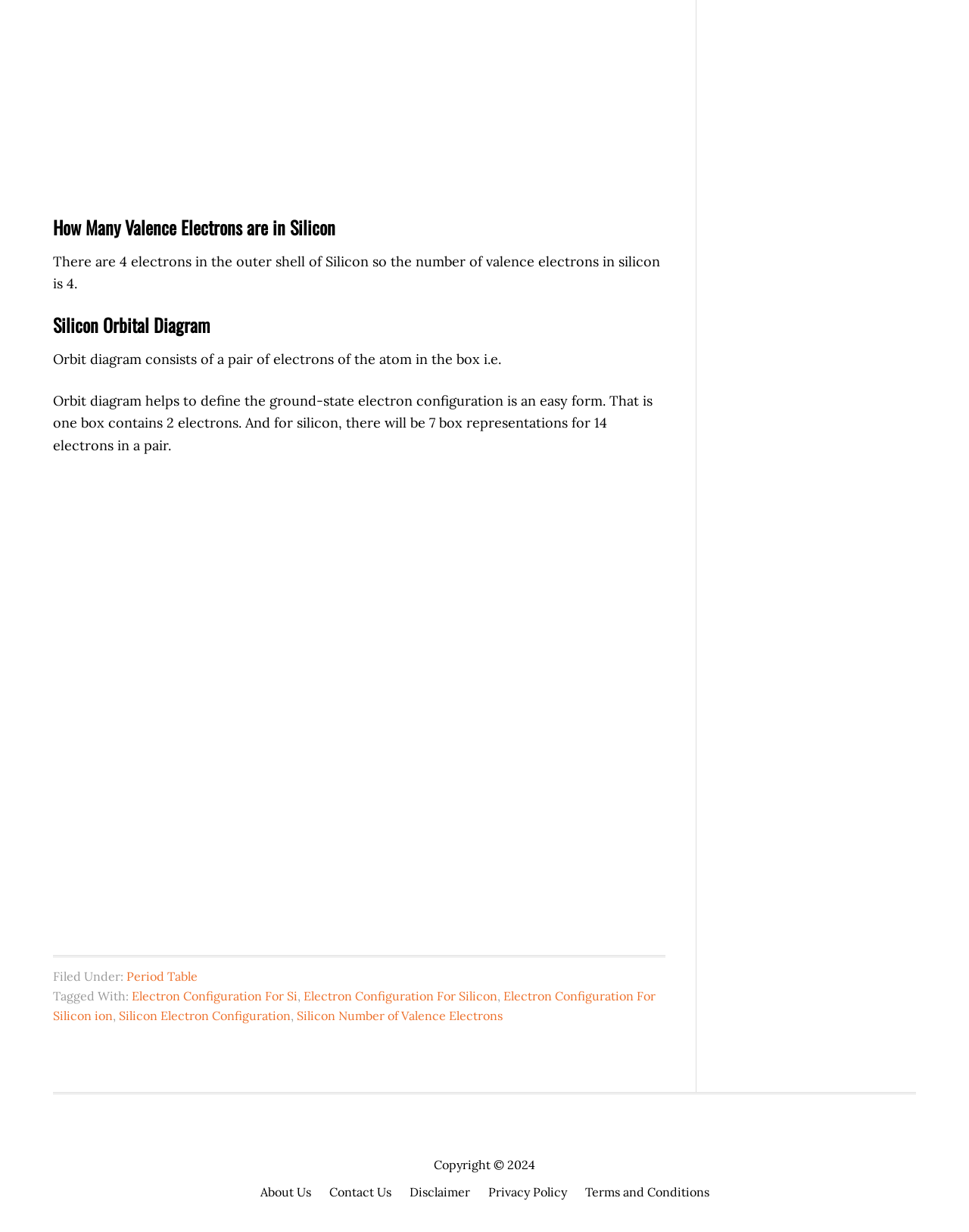Please identify the bounding box coordinates of the element on the webpage that should be clicked to follow this instruction: "Check Disclaimer". The bounding box coordinates should be given as four float numbers between 0 and 1, formatted as [left, top, right, bottom].

[0.422, 0.959, 0.485, 0.975]